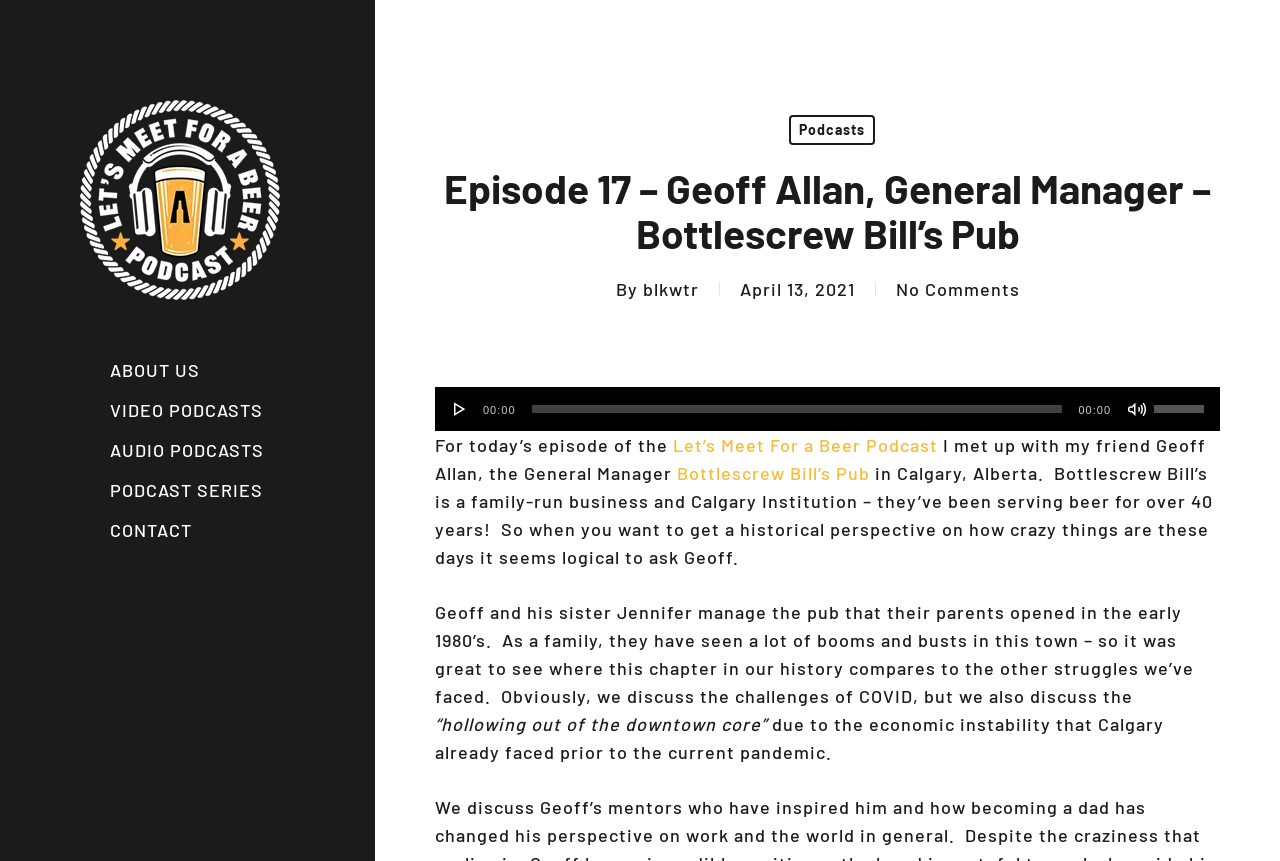Locate the bounding box coordinates of the element you need to click to accomplish the task described by this instruction: "Mute the audio".

[0.881, 0.463, 0.895, 0.487]